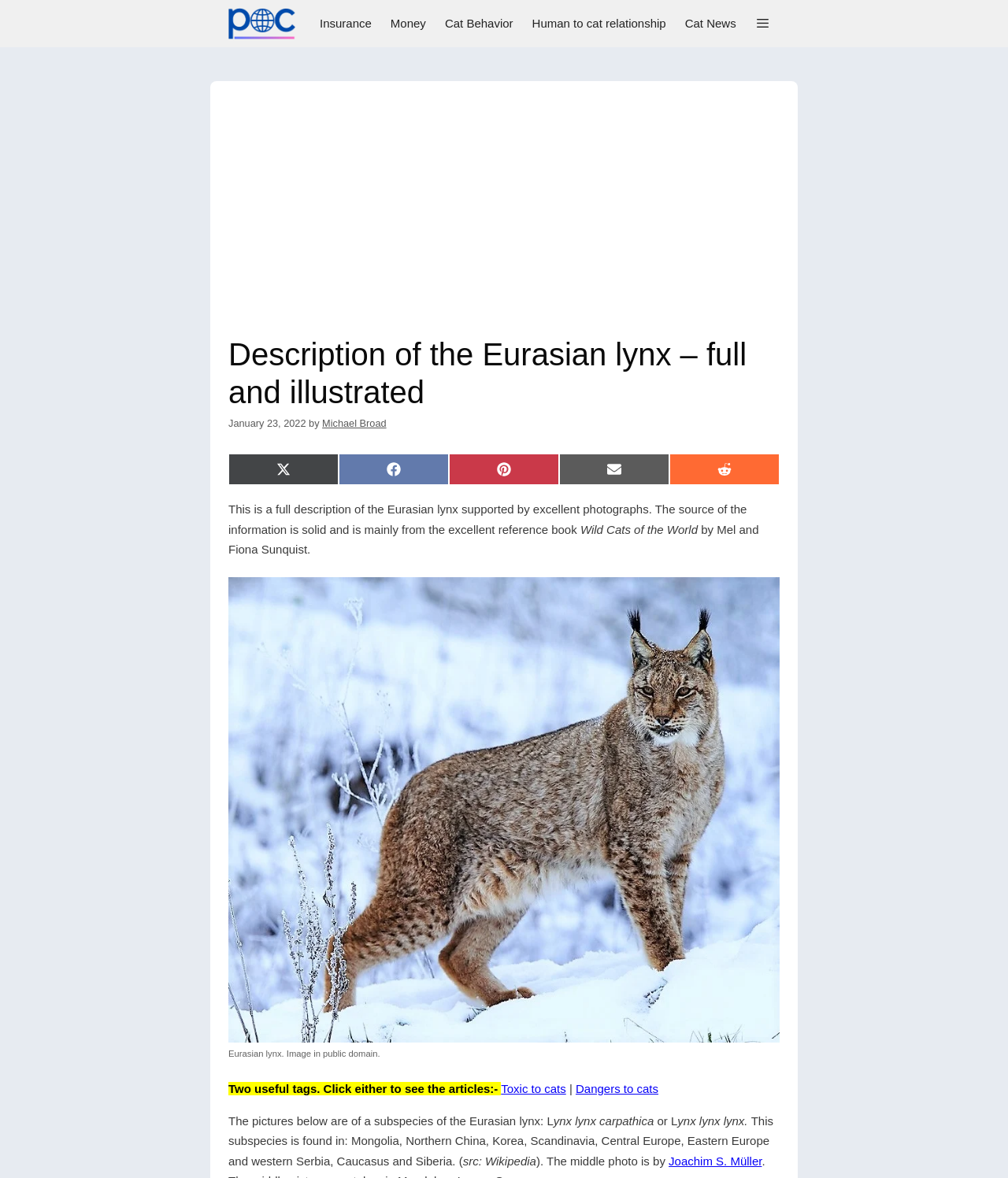Please locate and generate the primary heading on this webpage.

Description of the Eurasian lynx – full and illustrated